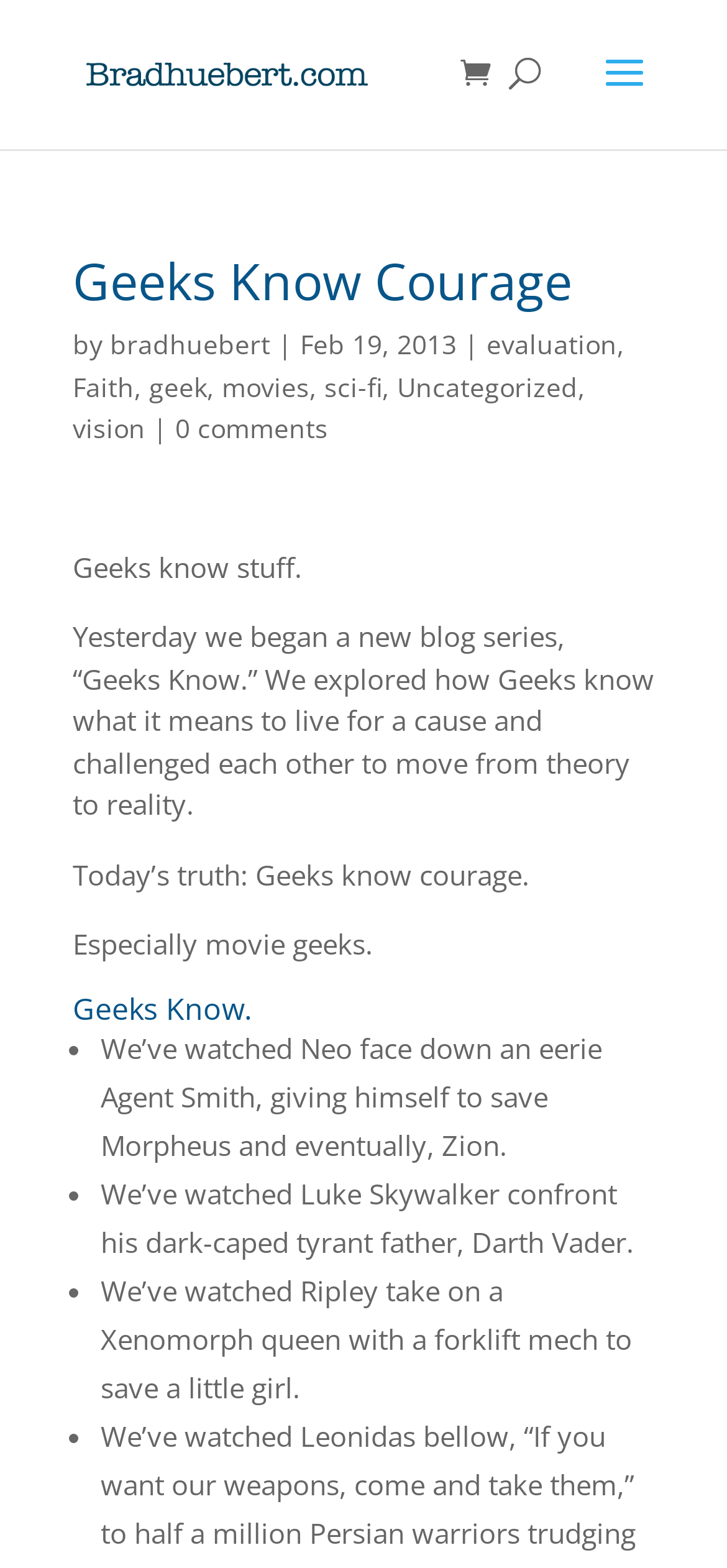Please indicate the bounding box coordinates for the clickable area to complete the following task: "view May 2017". The coordinates should be specified as four float numbers between 0 and 1, i.e., [left, top, right, bottom].

None